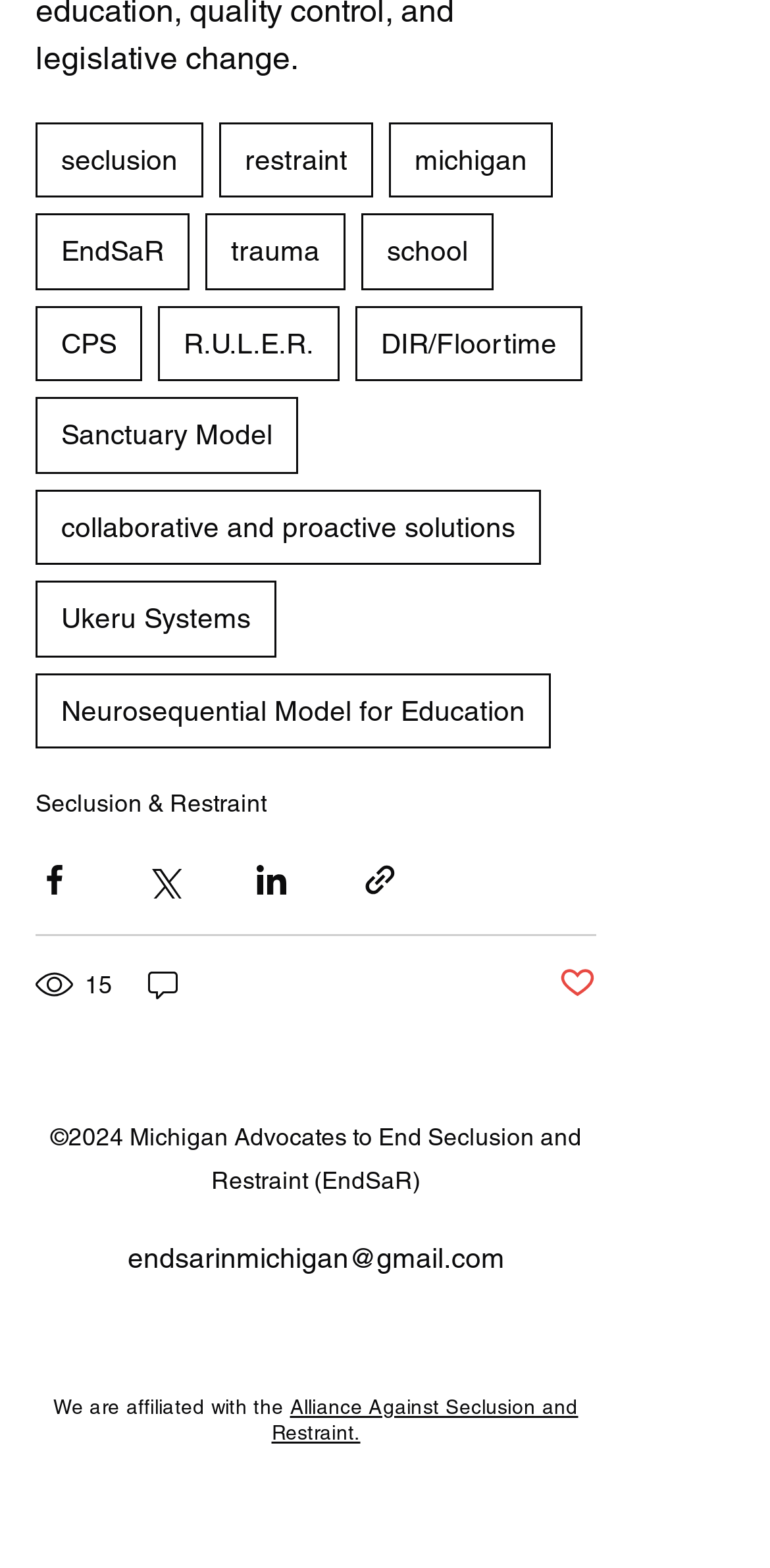Bounding box coordinates are specified in the format (top-left x, top-left y, bottom-right x, bottom-right y). All values are floating point numbers bounded between 0 and 1. Please provide the bounding box coordinate of the region this sentence describes: EndSaR

[0.046, 0.136, 0.246, 0.185]